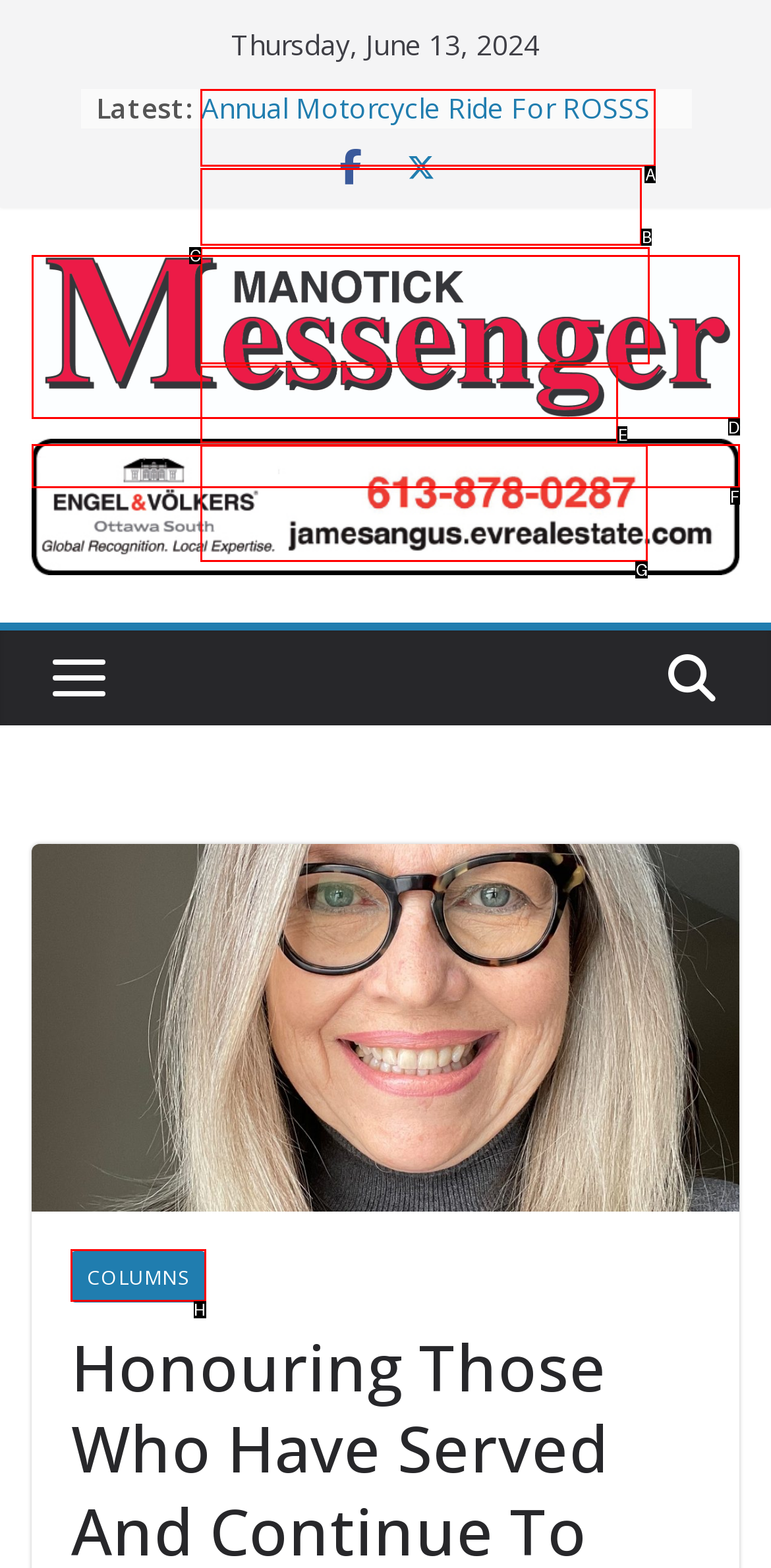Determine which HTML element to click for this task: Go to the OVERVIEW tab Provide the letter of the selected choice.

None